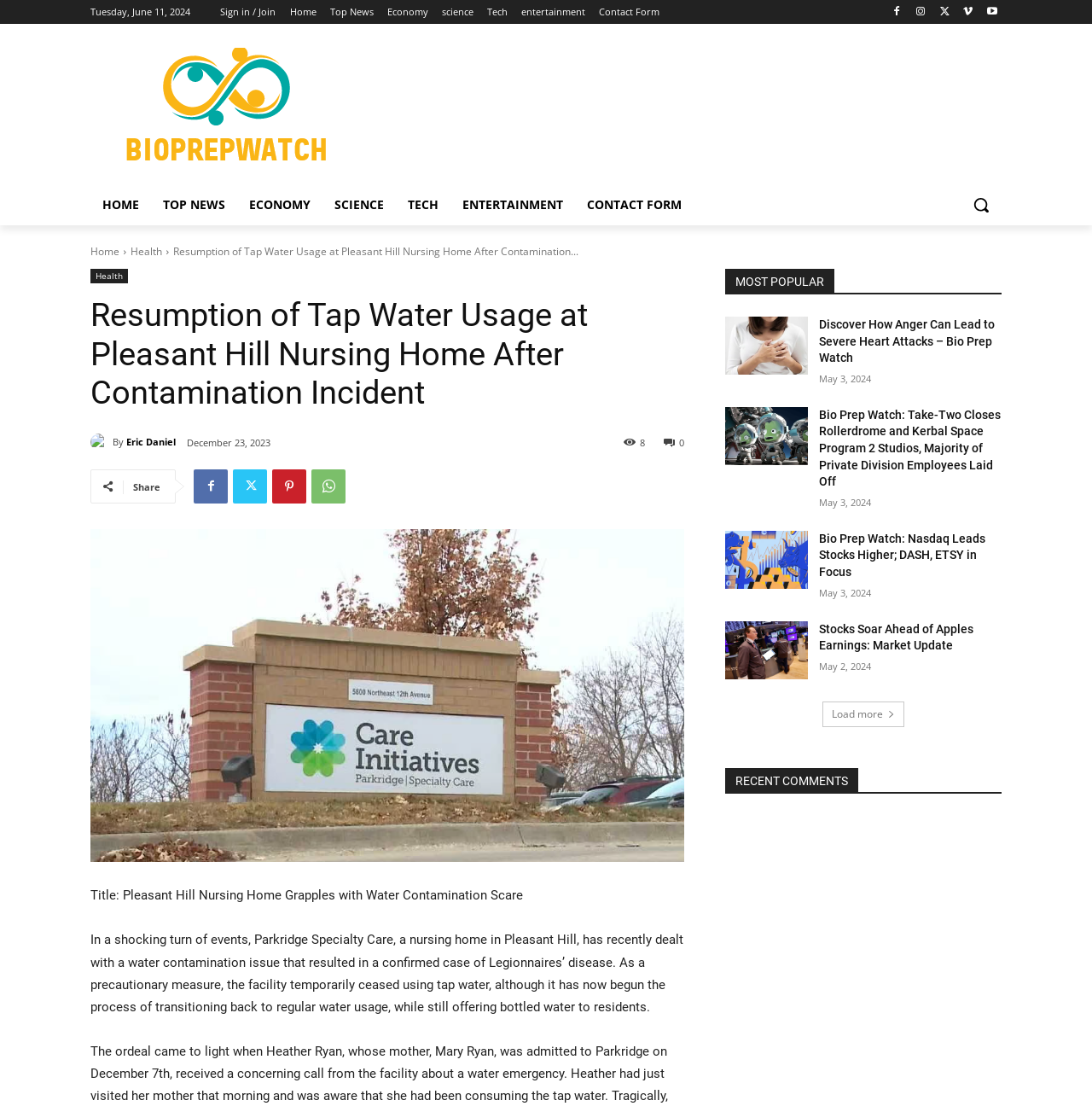What is the author of the article?
Using the image as a reference, answer with just one word or a short phrase.

Eric Daniel